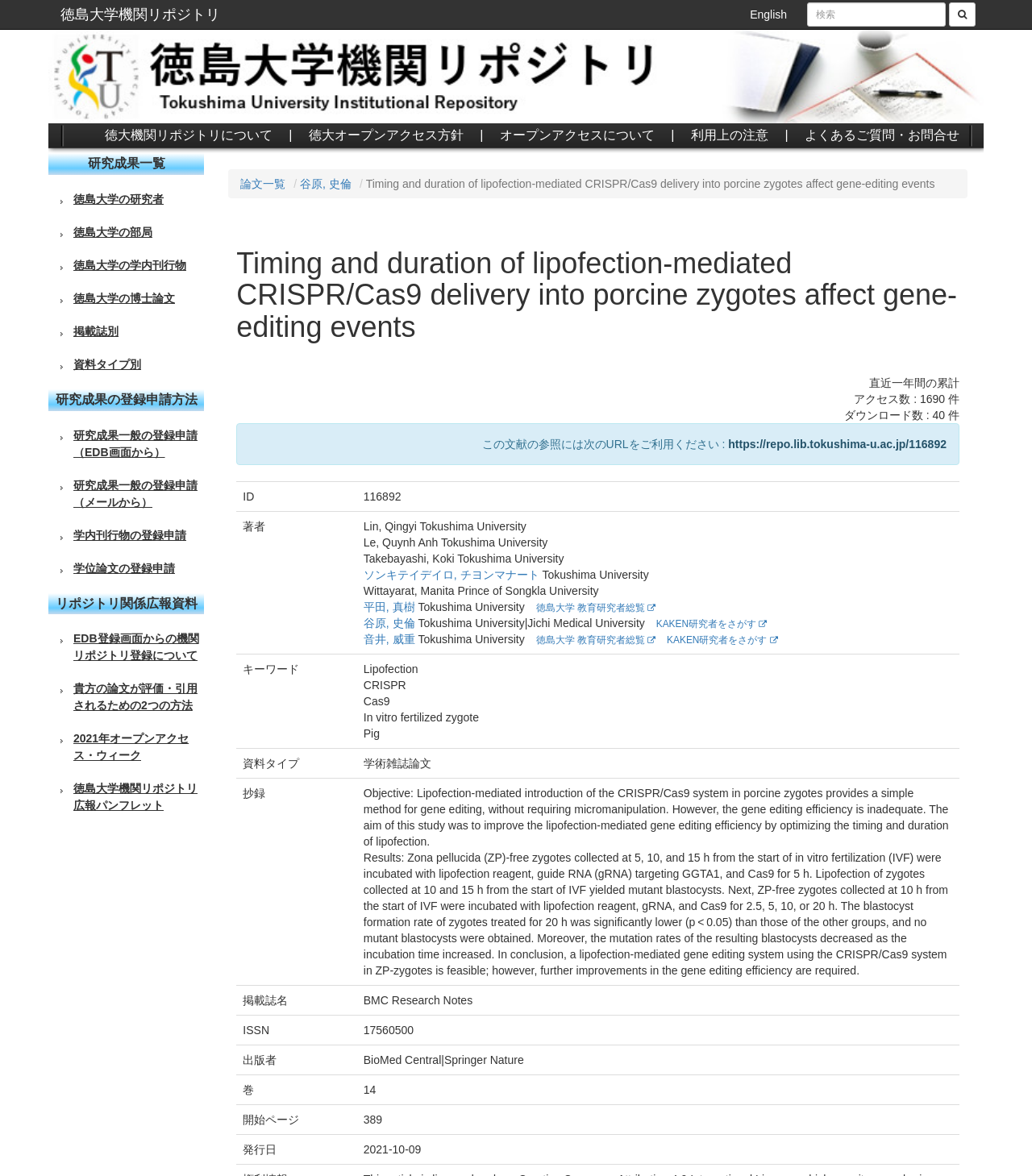Determine the main heading text of the webpage.

Timing and duration of lipofection-mediated CRISPR/Cas9 delivery into porcine zygotes affect gene-editing events